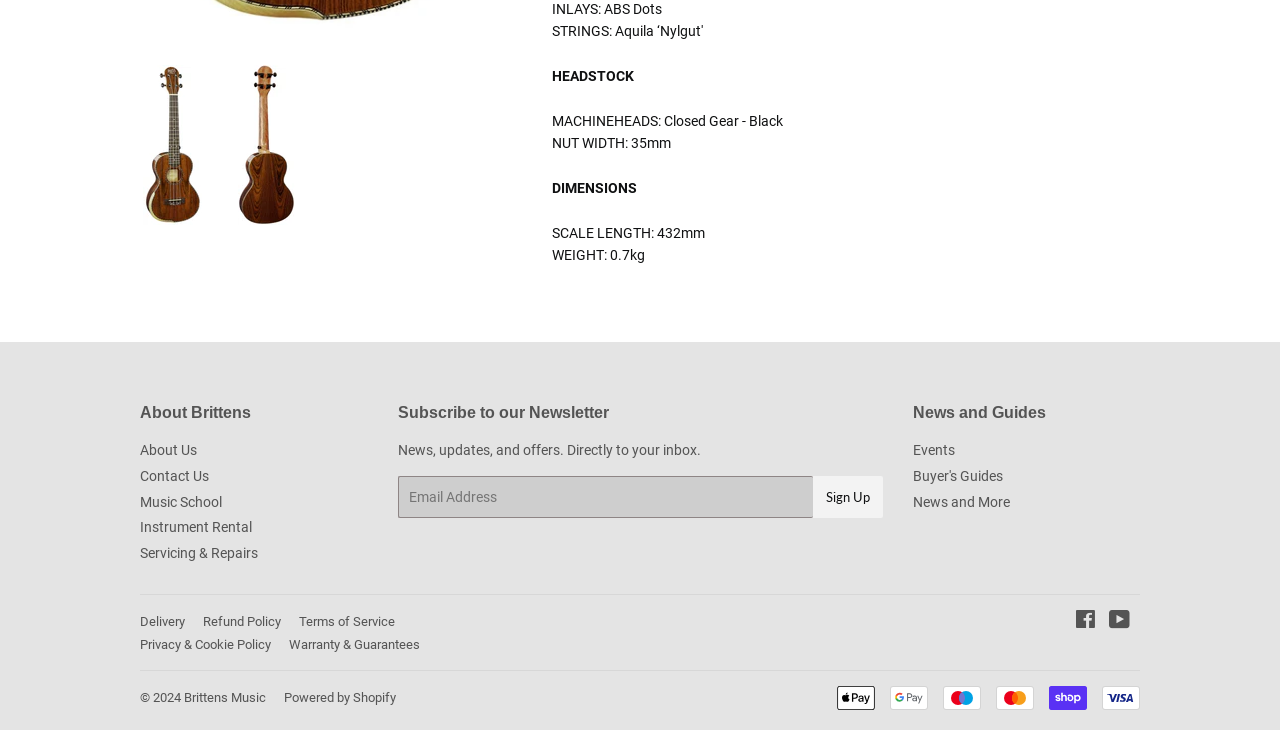Please identify the bounding box coordinates of the clickable area that will fulfill the following instruction: "Learn about Brittens". The coordinates should be in the format of four float numbers between 0 and 1, i.e., [left, top, right, bottom].

[0.109, 0.55, 0.287, 0.581]